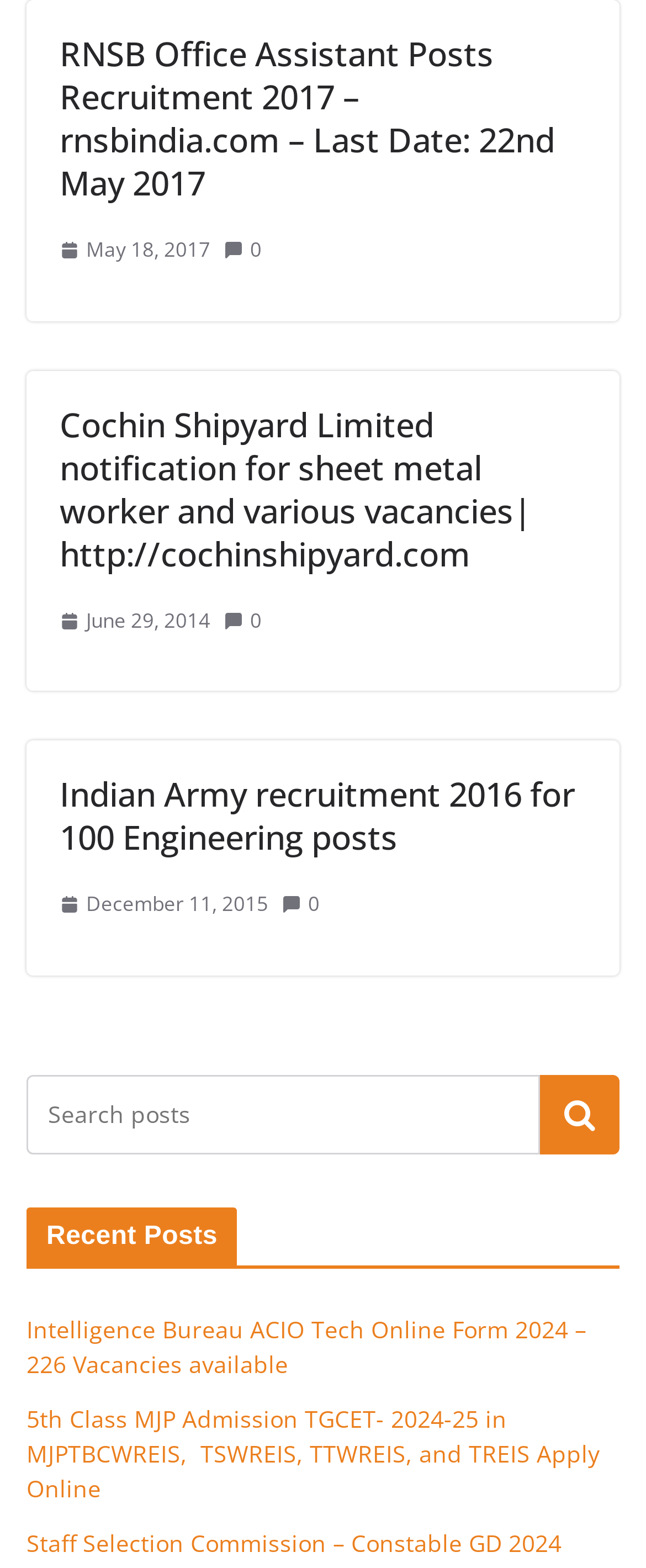Identify the bounding box coordinates of the region that needs to be clicked to carry out this instruction: "Explore Intelligence Bureau ACIO Tech Online Form 2024". Provide these coordinates as four float numbers ranging from 0 to 1, i.e., [left, top, right, bottom].

[0.041, 0.838, 0.908, 0.88]